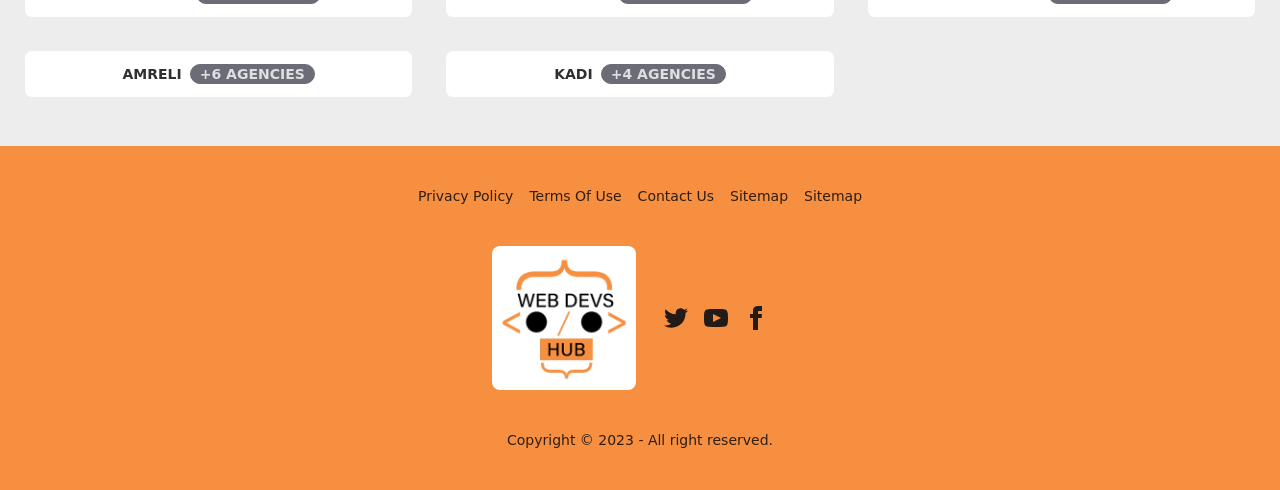Please answer the following question using a single word or phrase: 
What are the two locations mentioned at the top?

Amreli and Kadi